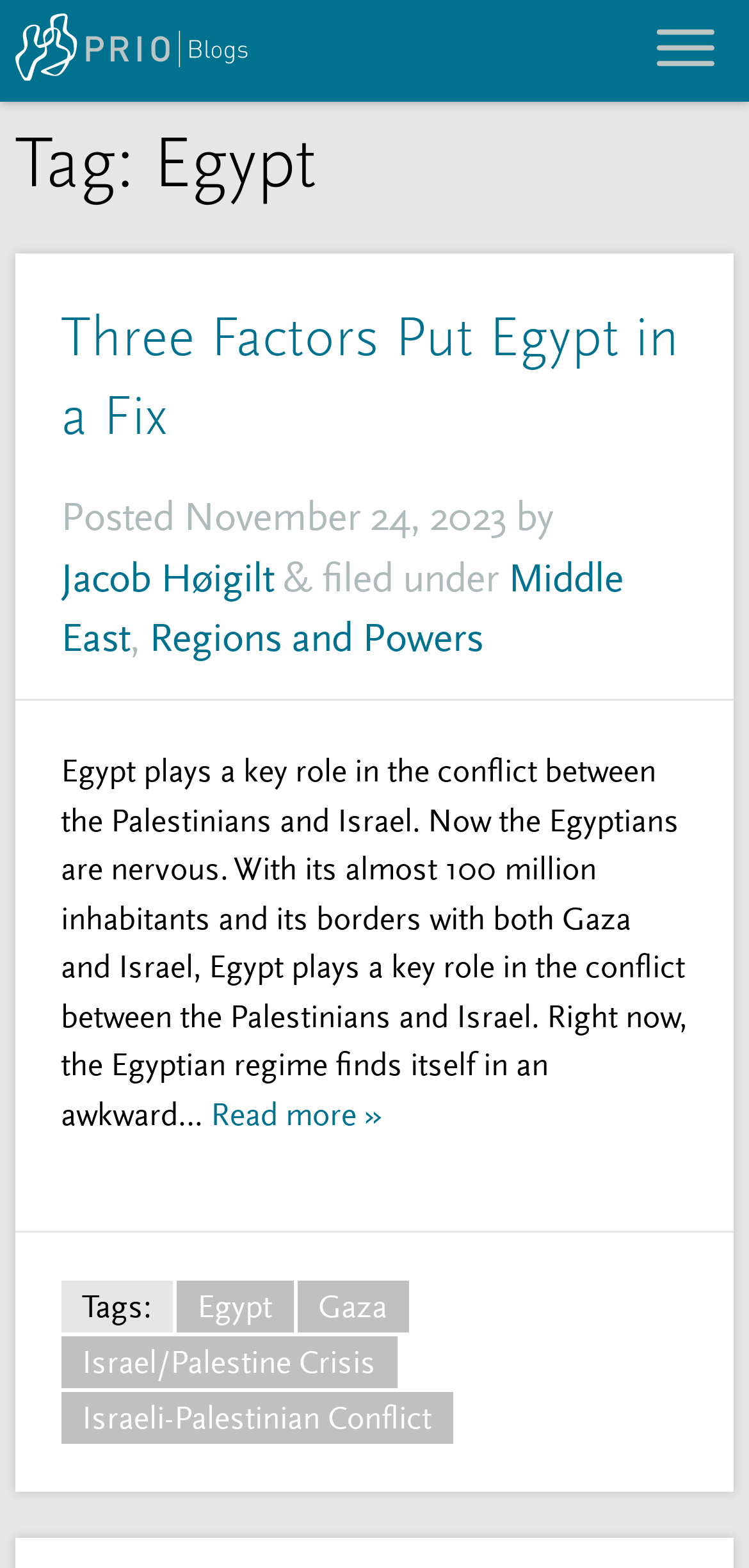Determine the bounding box coordinates of the clickable element necessary to fulfill the instruction: "Explore the article related to Gaza". Provide the coordinates as four float numbers within the 0 to 1 range, i.e., [left, top, right, bottom].

[0.397, 0.817, 0.546, 0.85]